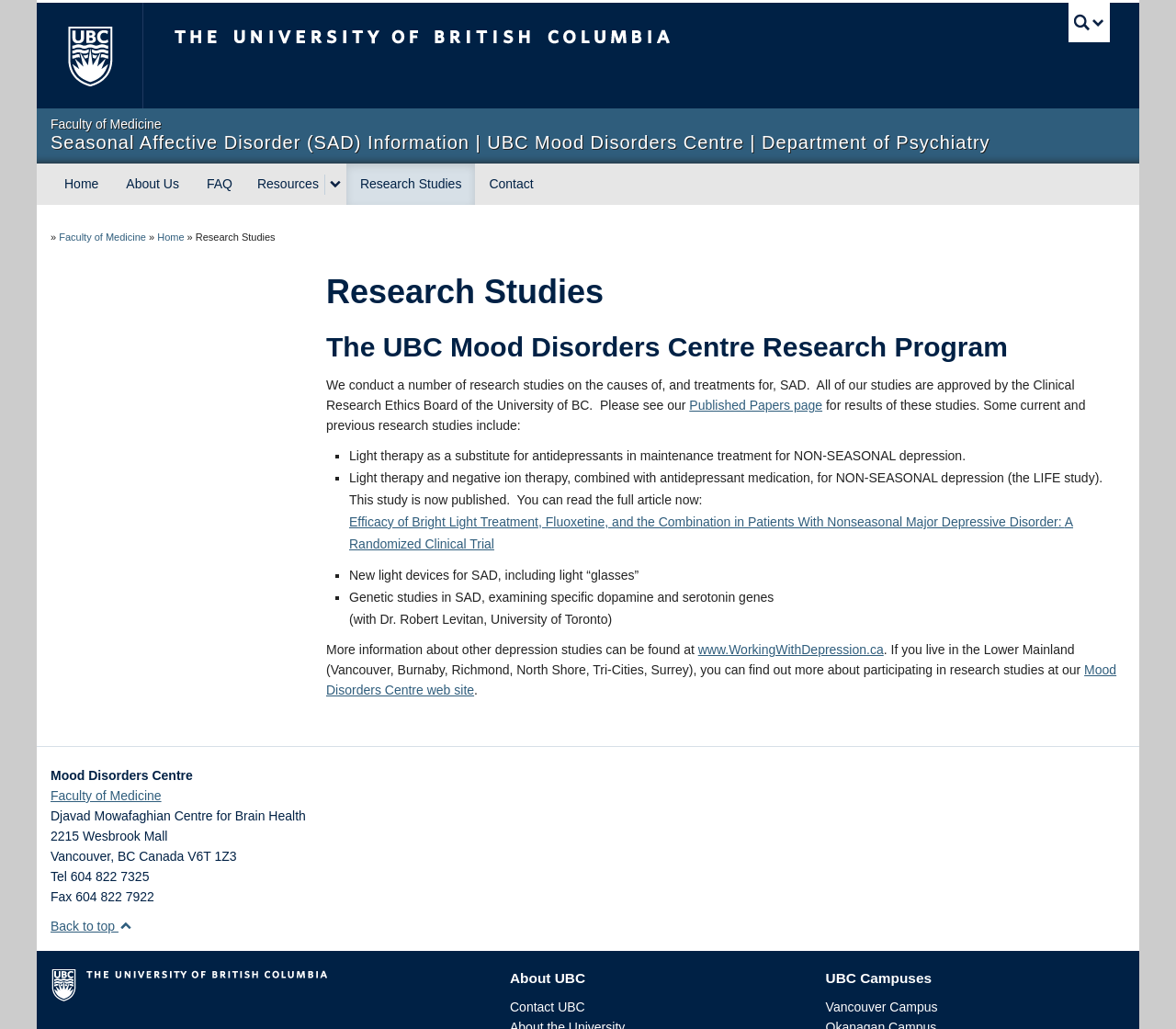Determine the bounding box coordinates of the clickable element to complete this instruction: "visit the Mood Disorders Centre web site". Provide the coordinates in the format of four float numbers between 0 and 1, [left, top, right, bottom].

[0.277, 0.644, 0.949, 0.678]